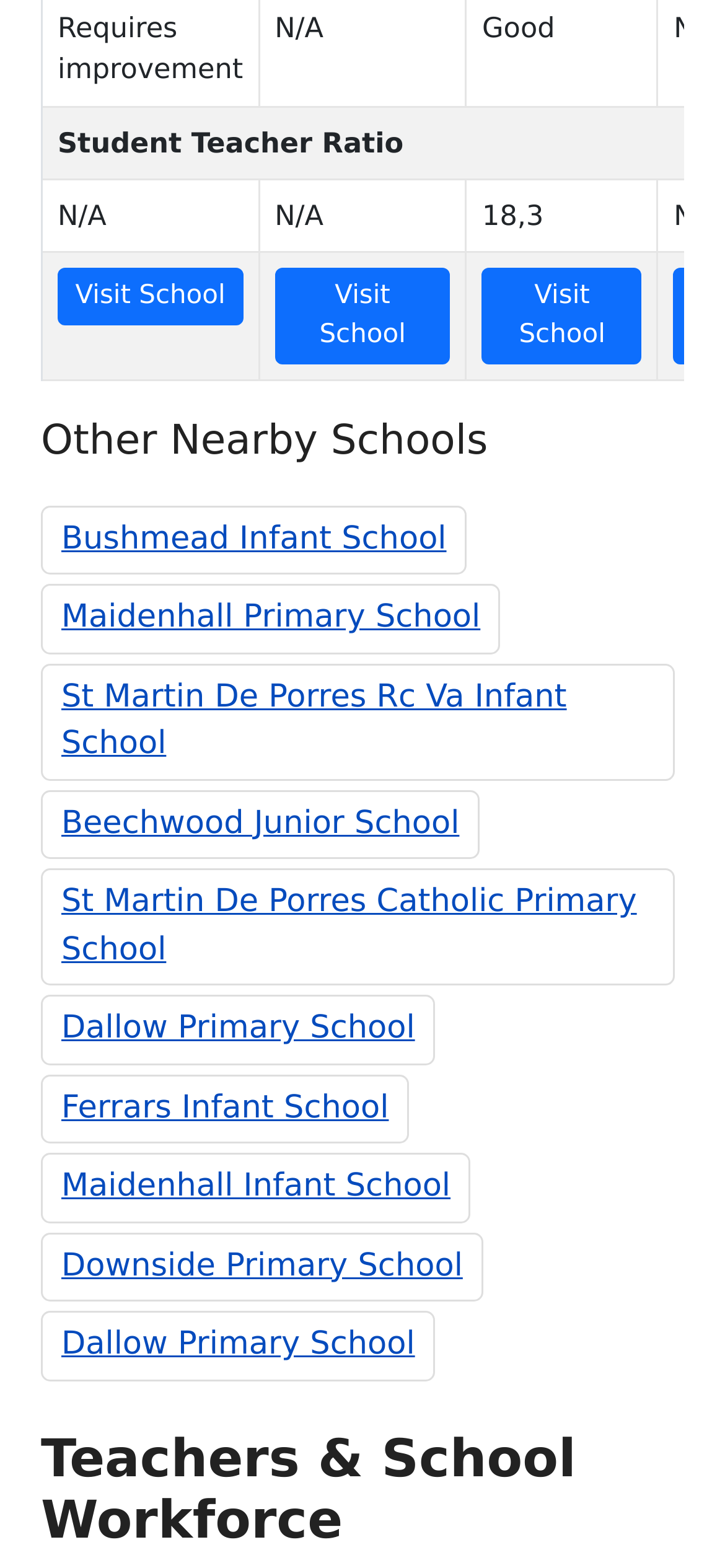Please analyze the image and provide a thorough answer to the question:
How many links are there under 'Other Nearby Schools'?

I counted the links under the 'Other Nearby Schools' heading and found 9 links, each pointing to a different school.